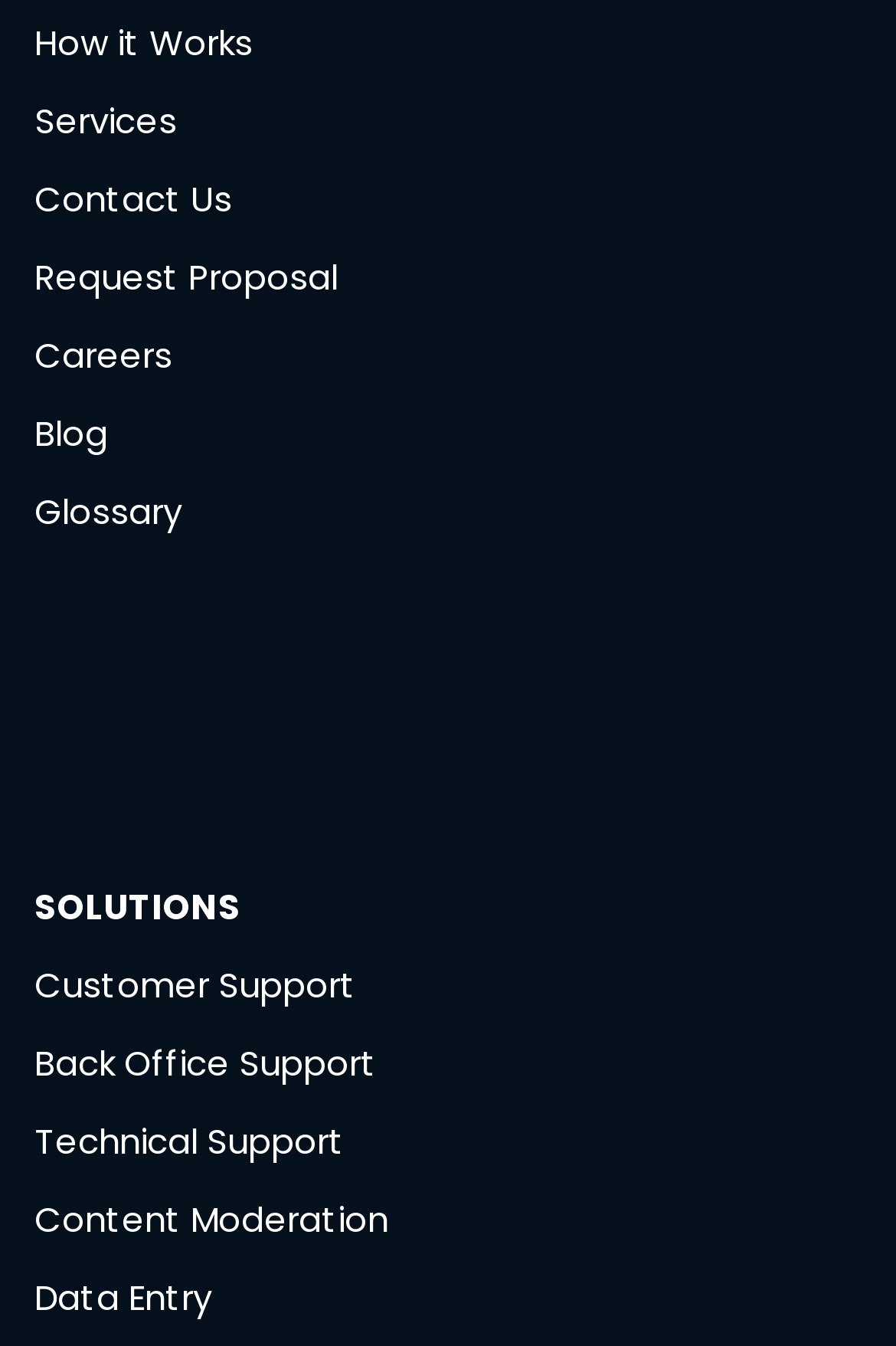Specify the bounding box coordinates of the area to click in order to execute this command: 'request a proposal'. The coordinates should consist of four float numbers ranging from 0 to 1, and should be formatted as [left, top, right, bottom].

[0.038, 0.189, 0.377, 0.224]